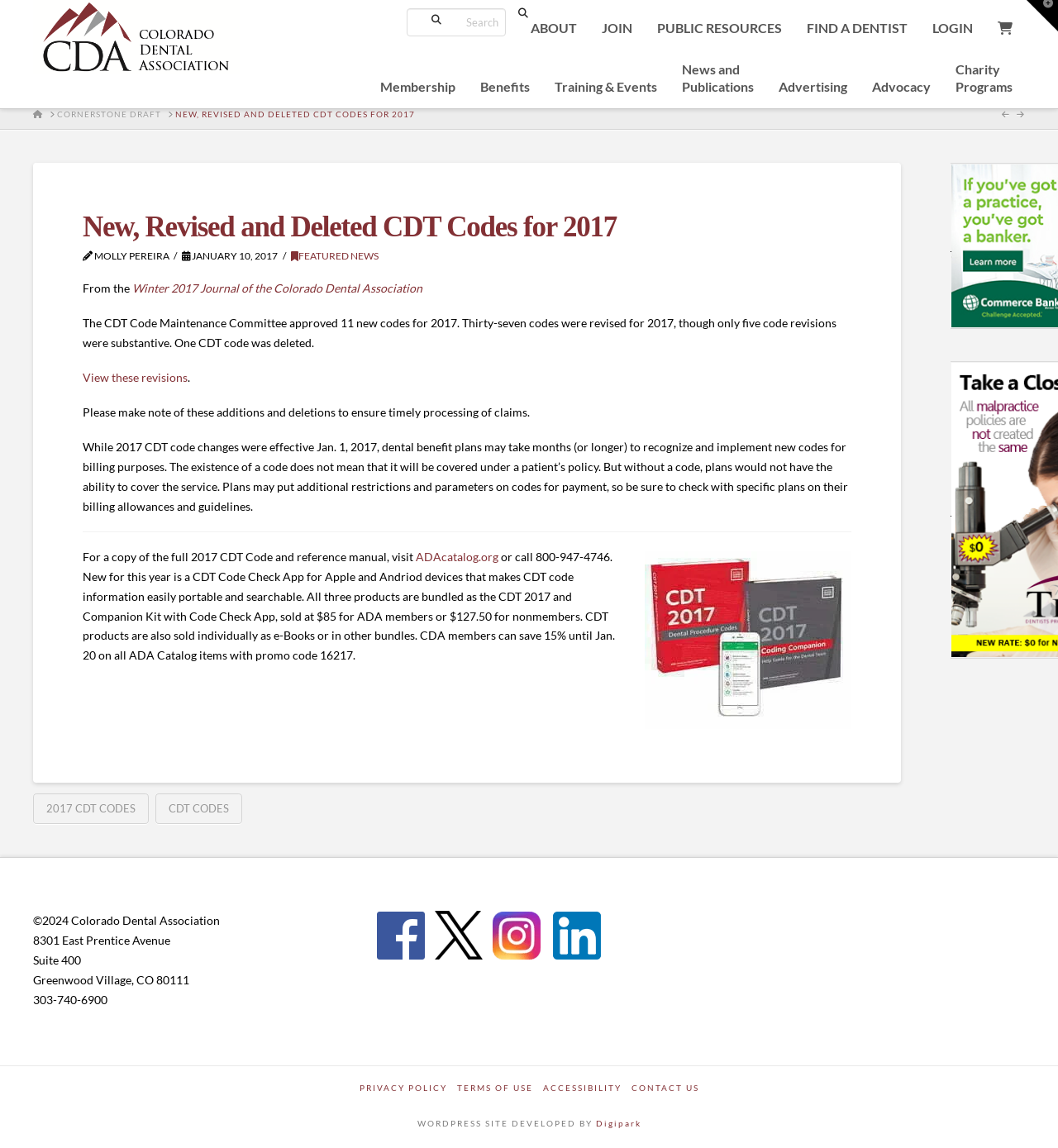Please determine the bounding box coordinates of the element's region to click in order to carry out the following instruction: "Search for something". The coordinates should be four float numbers between 0 and 1, i.e., [left, top, right, bottom].

[0.384, 0.007, 0.478, 0.032]